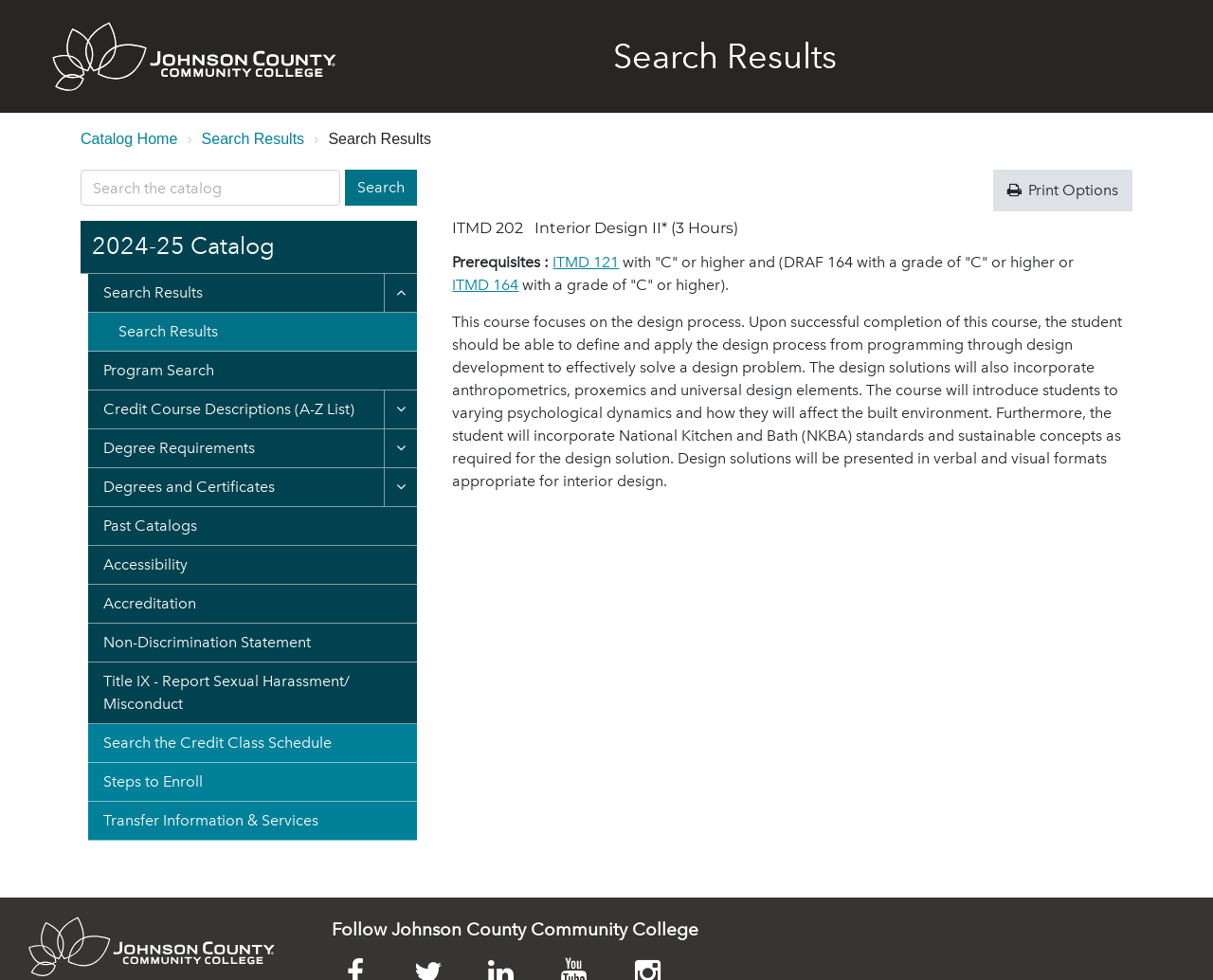Provide the bounding box coordinates of the area you need to click to execute the following instruction: "View the 2024-25 Catalog".

[0.066, 0.225, 0.343, 0.279]